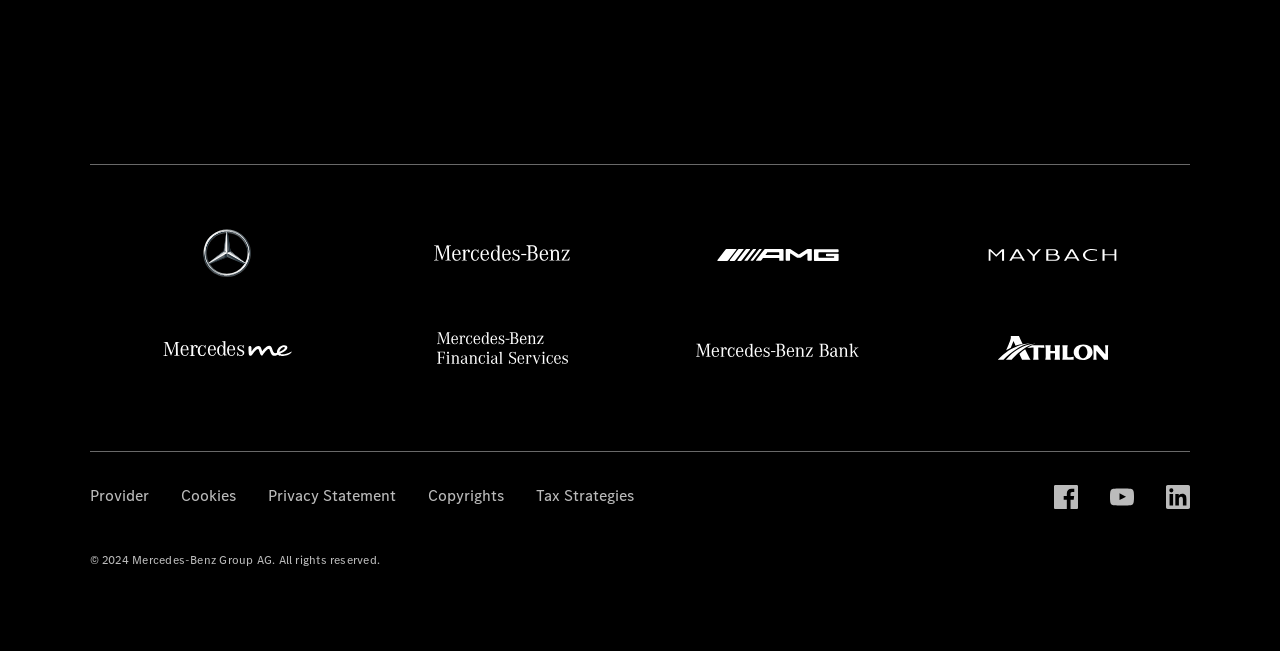What is the copyright year mentioned on the webpage?
Please analyze the image and answer the question with as much detail as possible.

The StaticText element with the text '© 2024 Mercedes-Benz Group AG. All rights reserved.' indicates that the copyright year is 2024.